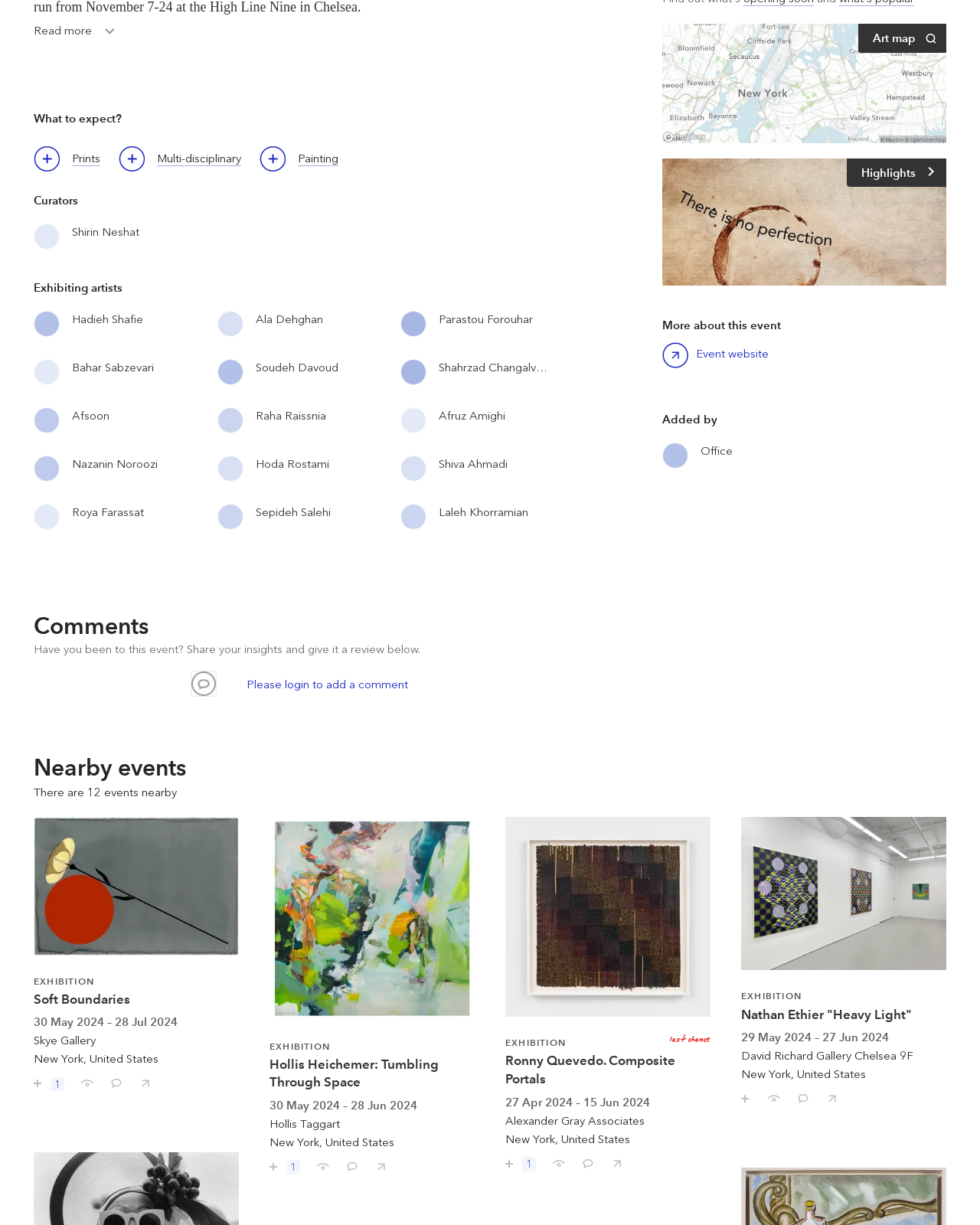Find and specify the bounding box coordinates that correspond to the clickable region for the instruction: "Add a comment".

[0.252, 0.553, 0.417, 0.564]